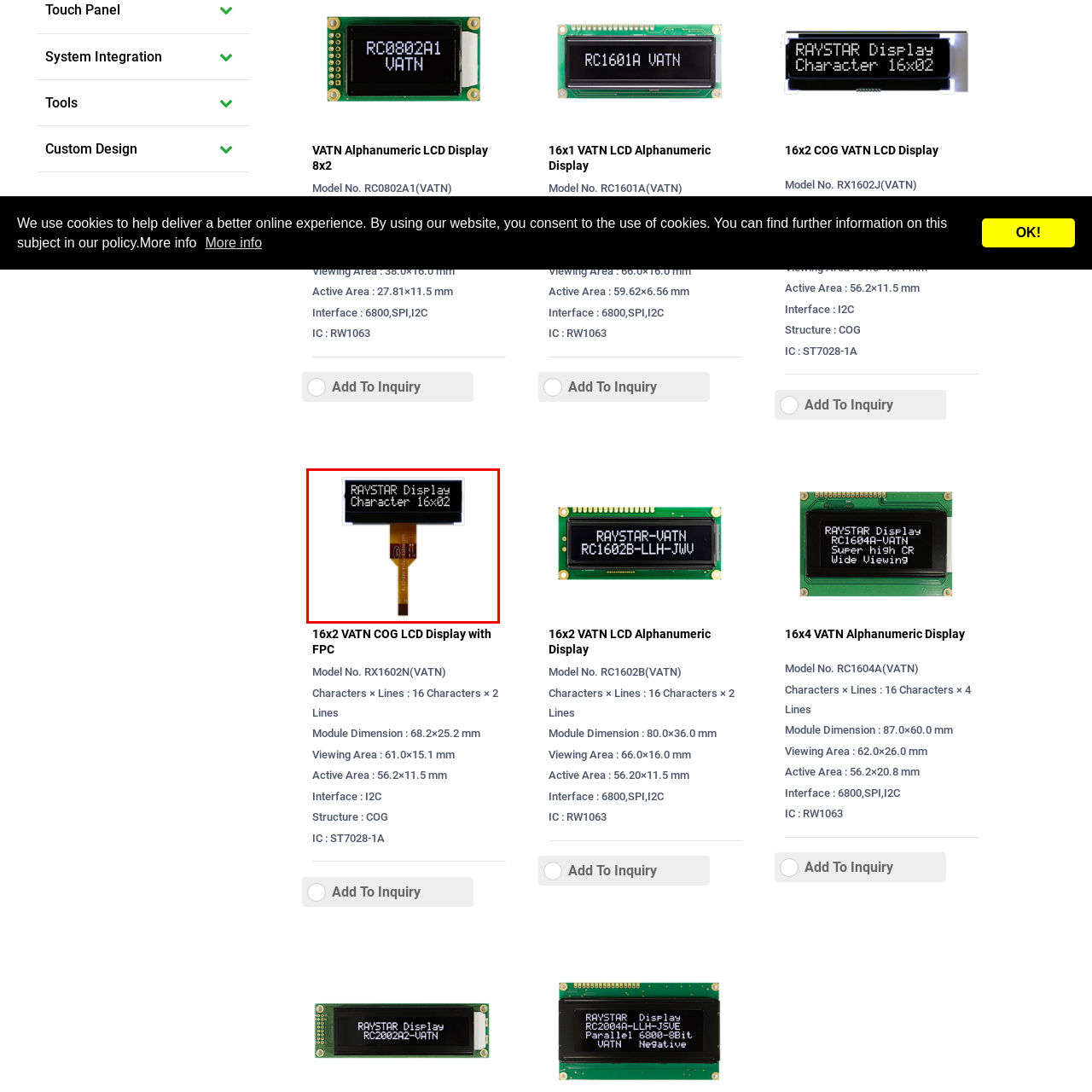What type of connection is used to integrate the display into electronic projects?
Inspect the image indicated by the red outline and answer the question with a single word or short phrase.

Flexible printed circuit (FPC)